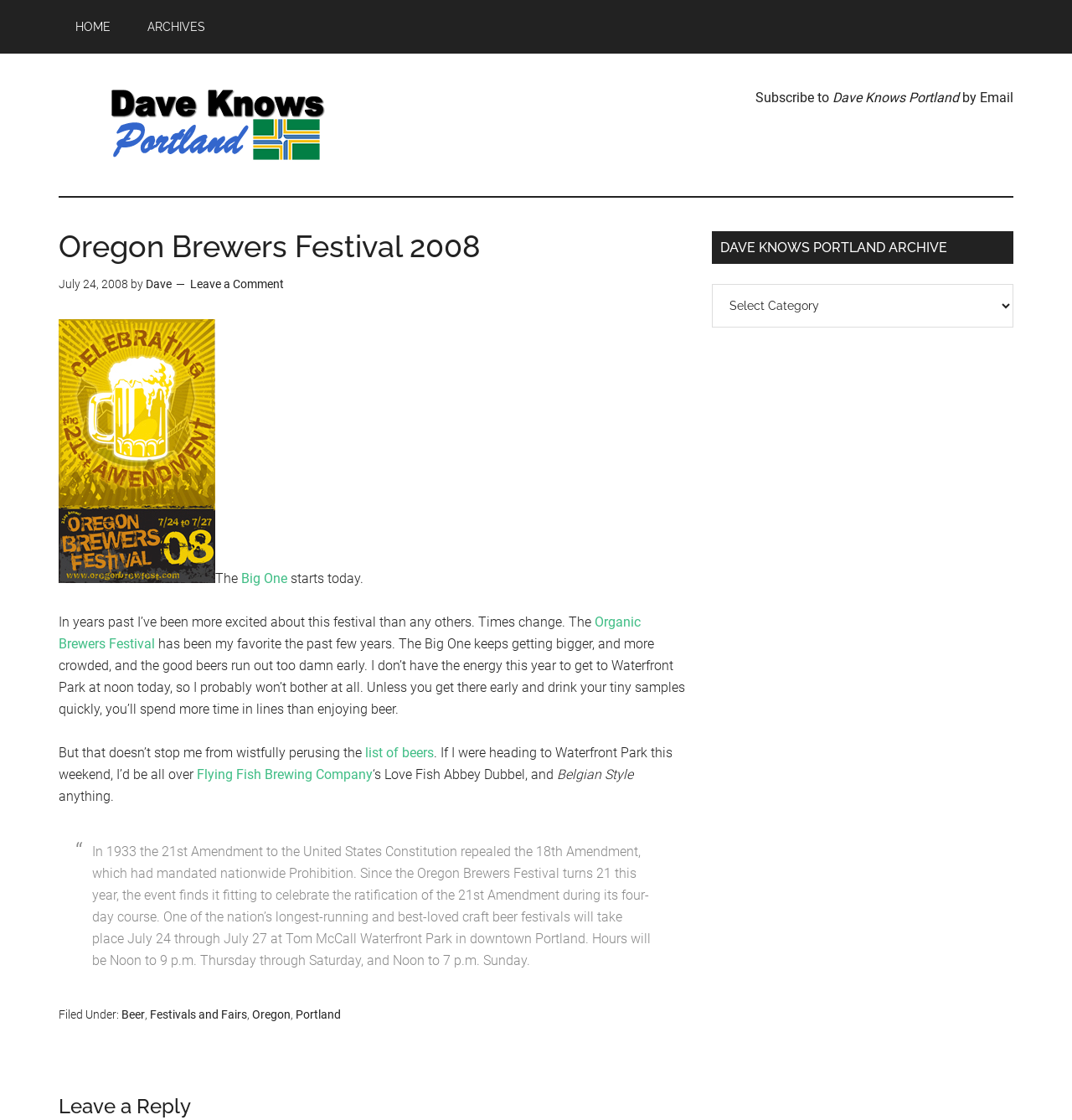Find the bounding box coordinates of the clickable element required to execute the following instruction: "Click on HOME link". Provide the coordinates as four float numbers between 0 and 1, i.e., [left, top, right, bottom].

[0.055, 0.0, 0.119, 0.048]